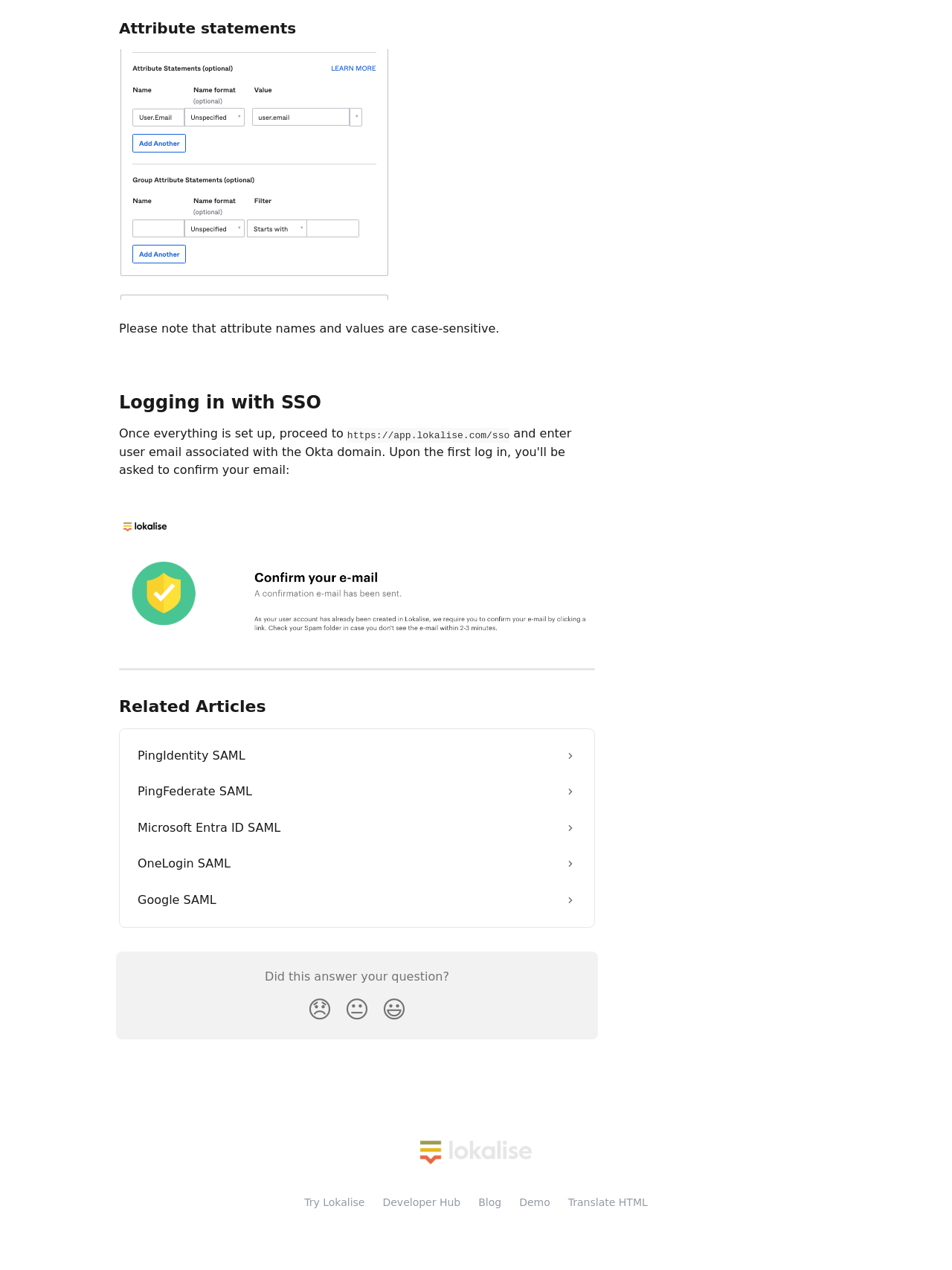What is the case sensitivity of attribute names and values?
Analyze the screenshot and provide a detailed answer to the question.

The webpage explicitly states 'Please note that attribute names and values are case-sensitive.' in the StaticText element with ID 386, indicating that the case of attribute names and values matters.